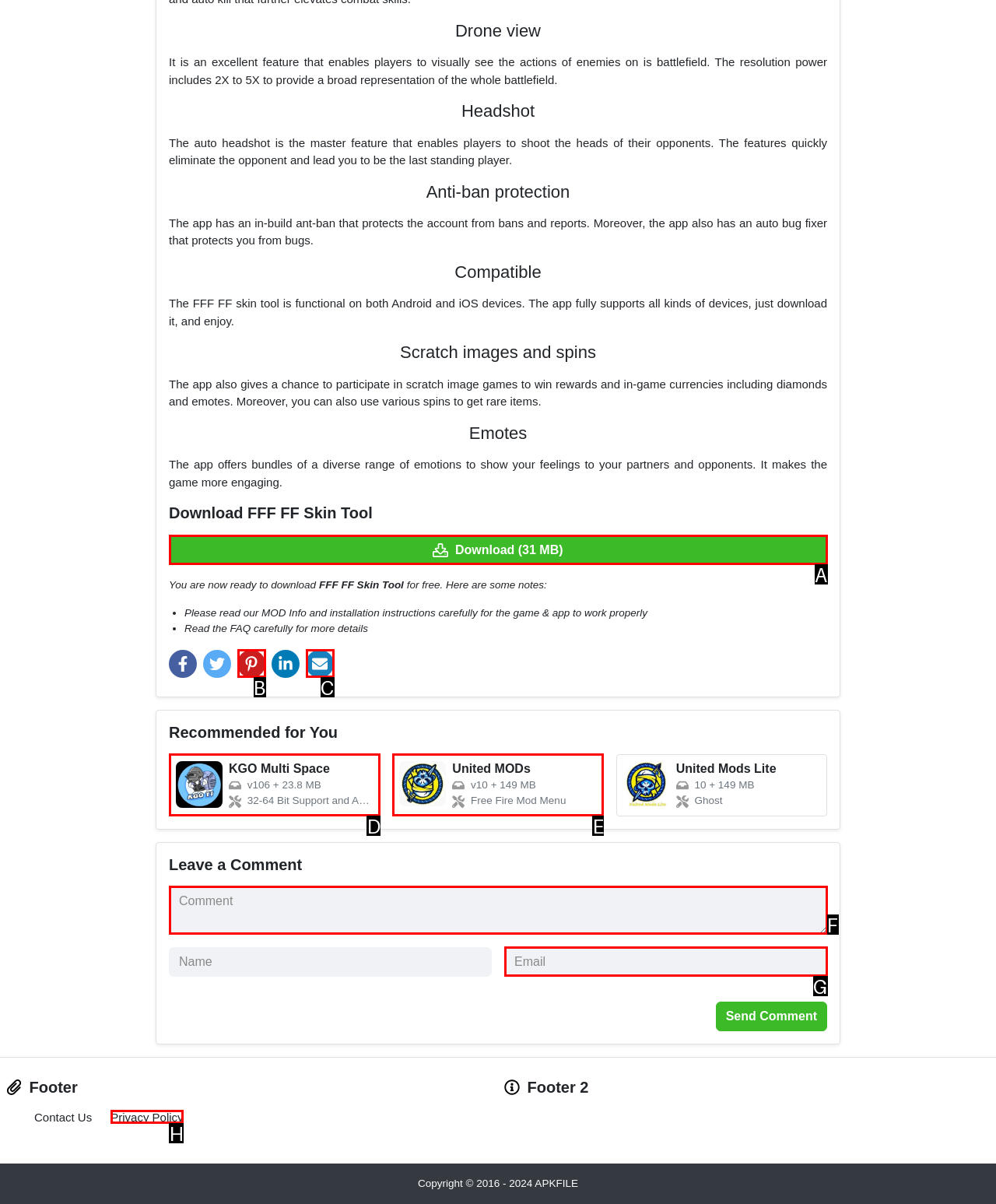Identify which HTML element should be clicked to fulfill this instruction: View 'RELATED PRODUCTS' Reply with the correct option's letter.

None